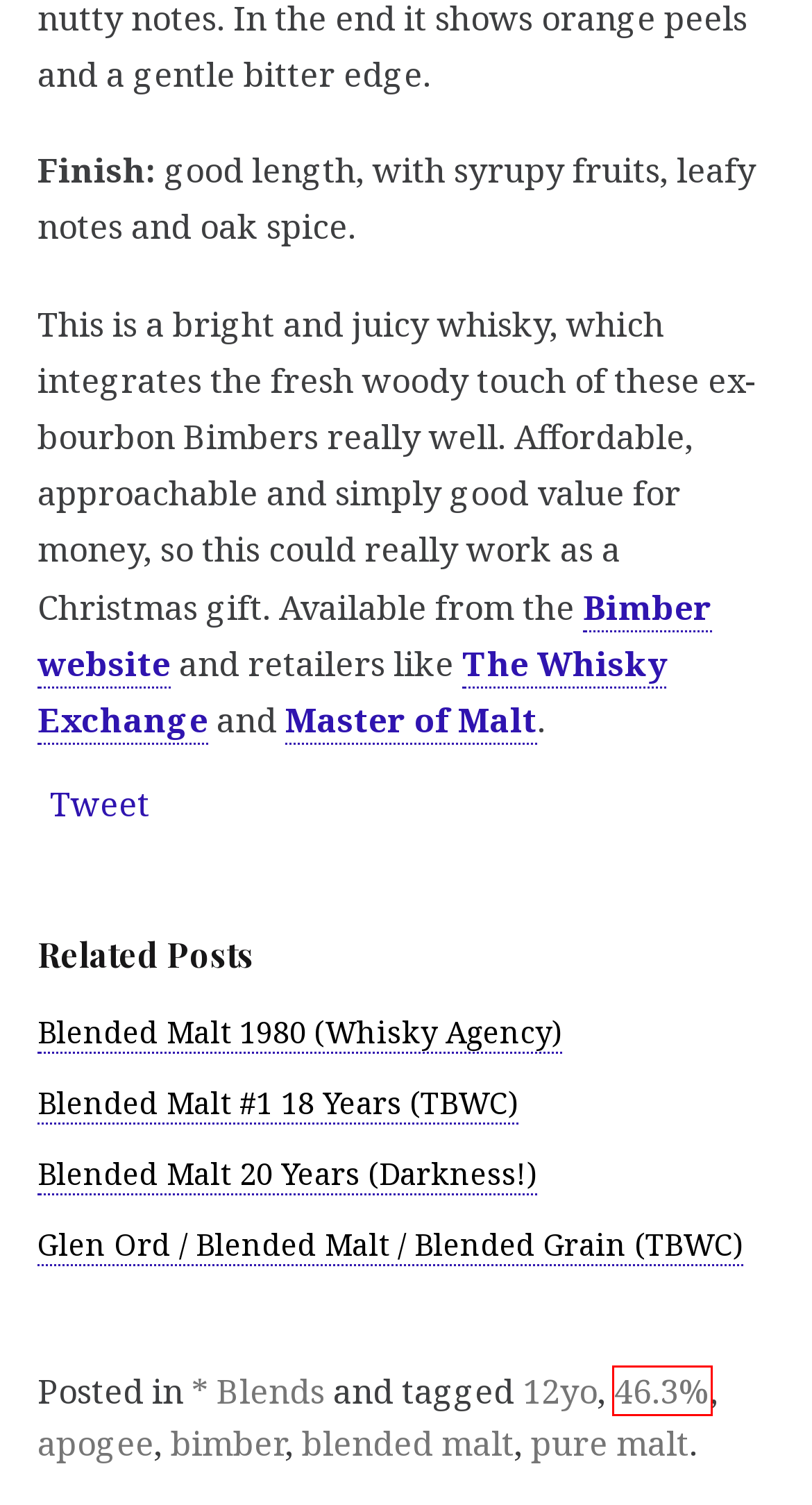You have a screenshot of a webpage, and a red bounding box highlights an element. Select the webpage description that best fits the new page after clicking the element within the bounding box. Options are:
A. Thy Single Malt / Spelt-Rye / Bøg (2024) | whisky review
B. Blended Malt 20 Years (Darkness!) | WhiskyNotes review
C. Whisky reviews tagged 46.3% | WhiskyNotes
D. Whisky reviews tagged 12yo | WhiskyNotes
E. Whisky reviews tagged bimber | WhiskyNotes
F. Blended Malt 1980 (Whisky Agency) | WhiskyNotes review
G. Whisky reviews tagged apogee | WhiskyNotes
H. Blended Malt #1 18 Years (TBWC) | WhiskyNotes review

C